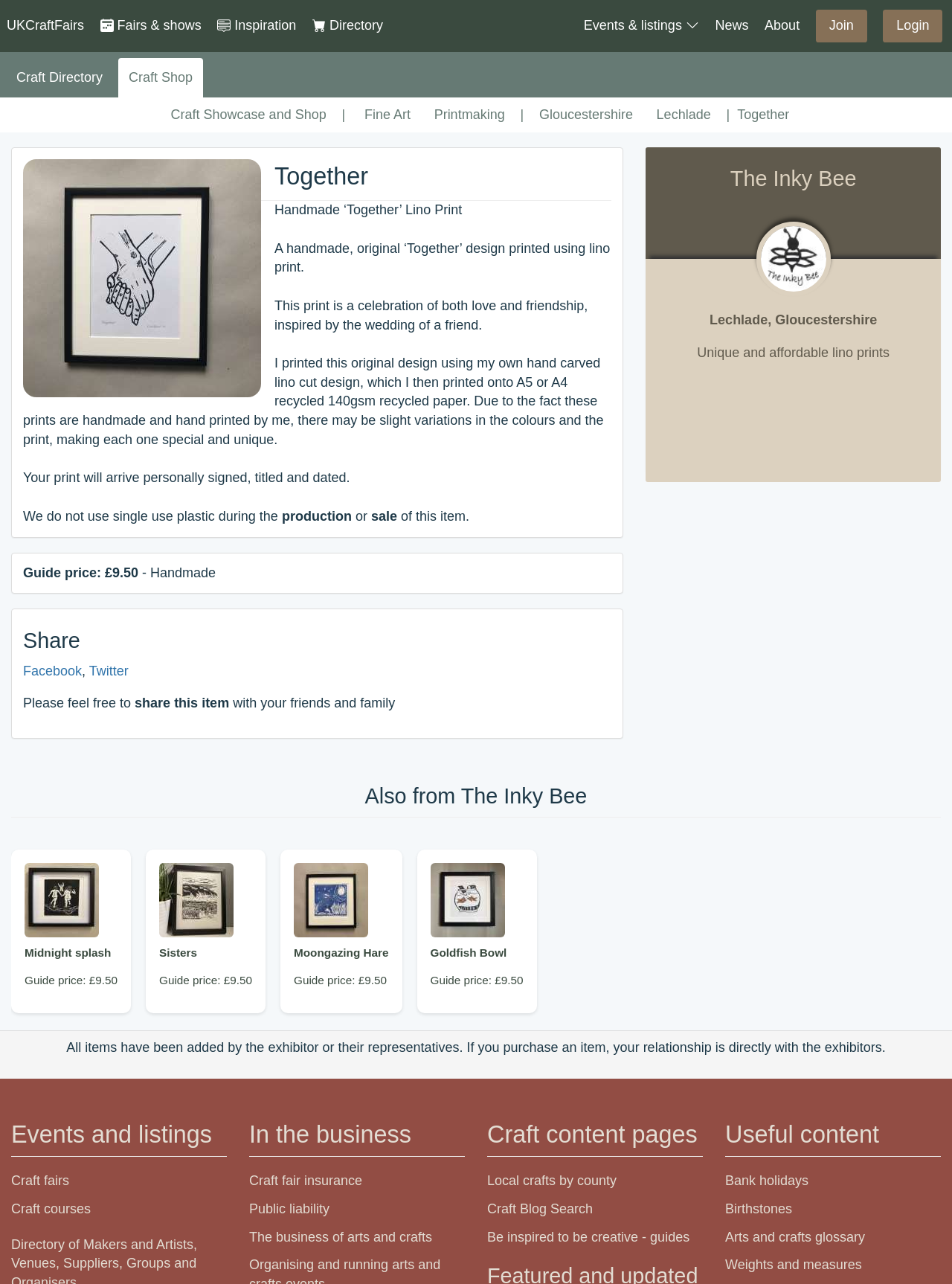Answer the following query with a single word or phrase:
What is the inspiration behind the 'Together' lino print?

A friend's wedding